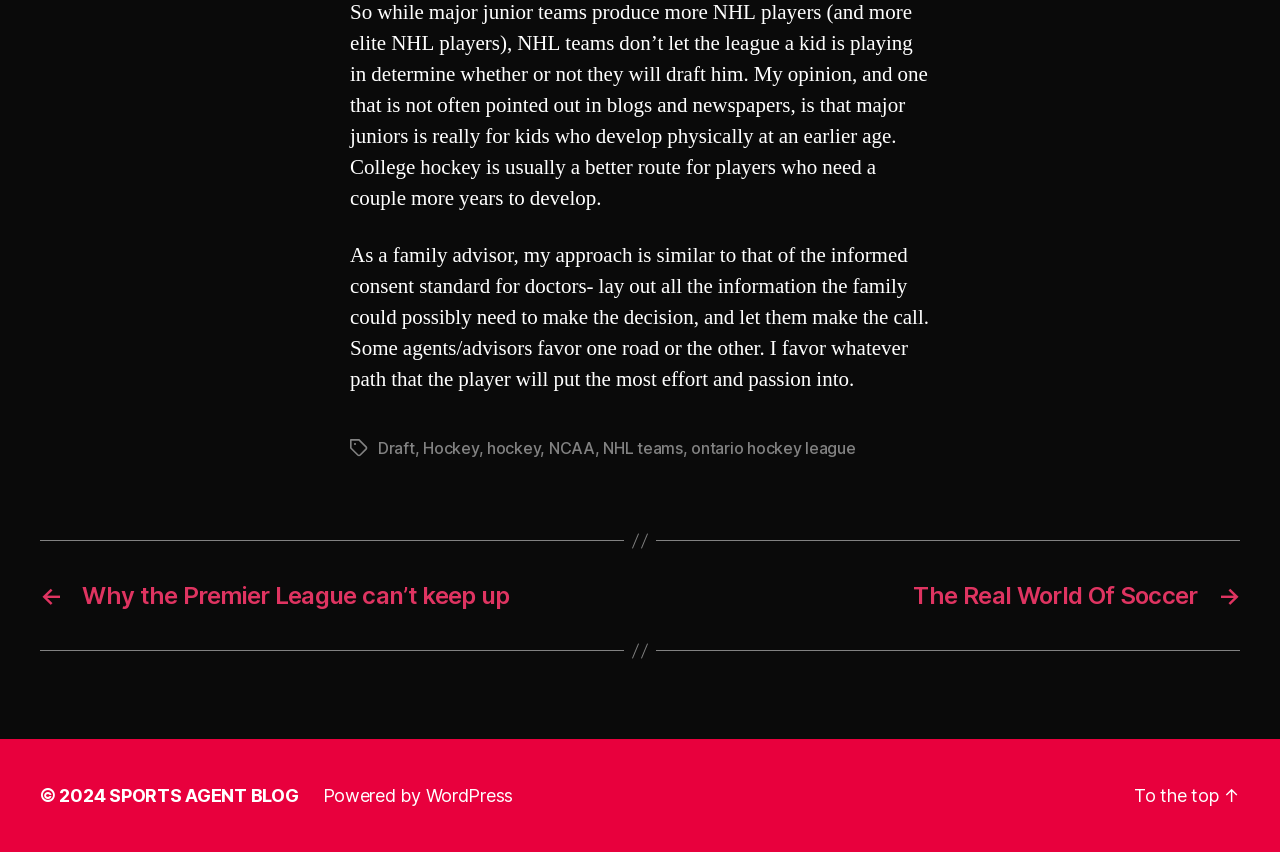Identify the bounding box coordinates of the region that needs to be clicked to carry out this instruction: "Read the 'Why the Premier League can’t keep up' post". Provide these coordinates as four float numbers ranging from 0 to 1, i.e., [left, top, right, bottom].

[0.031, 0.682, 0.484, 0.716]